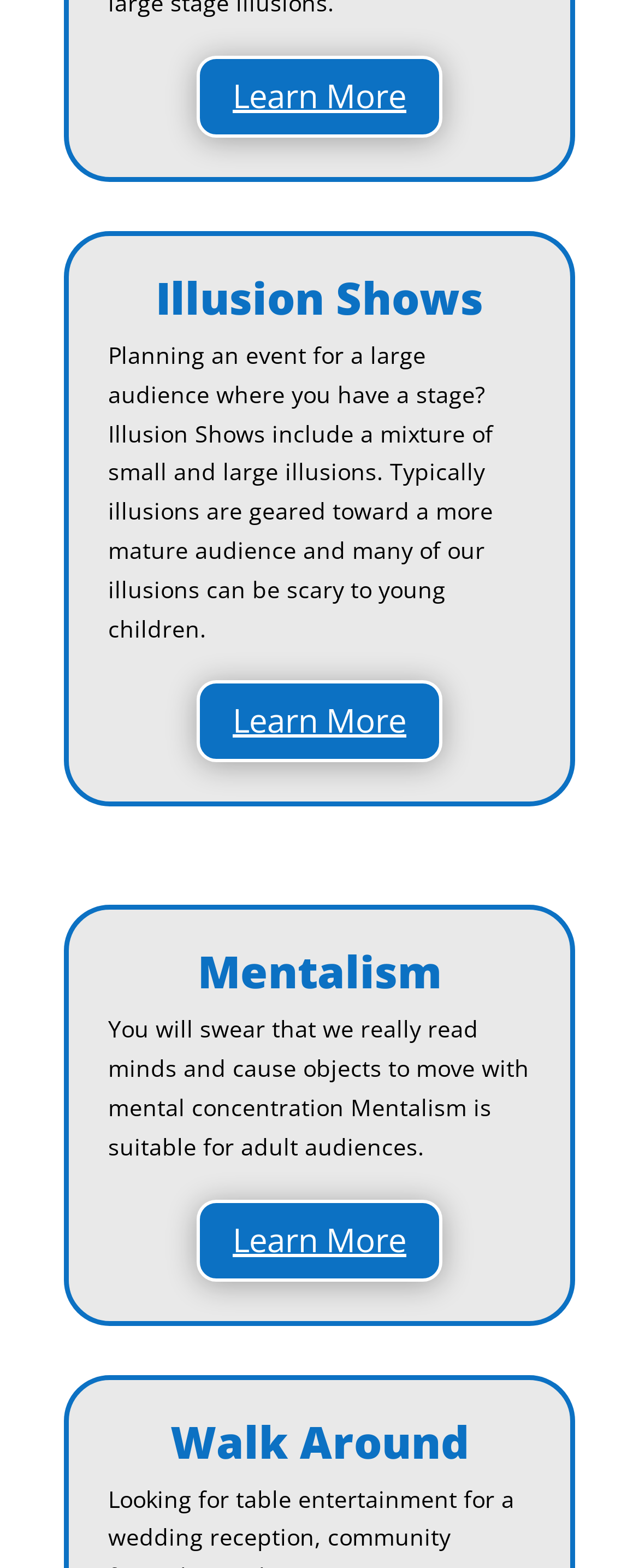Reply to the question below using a single word or brief phrase:
What is the tone of the Mentalism description?

Confident